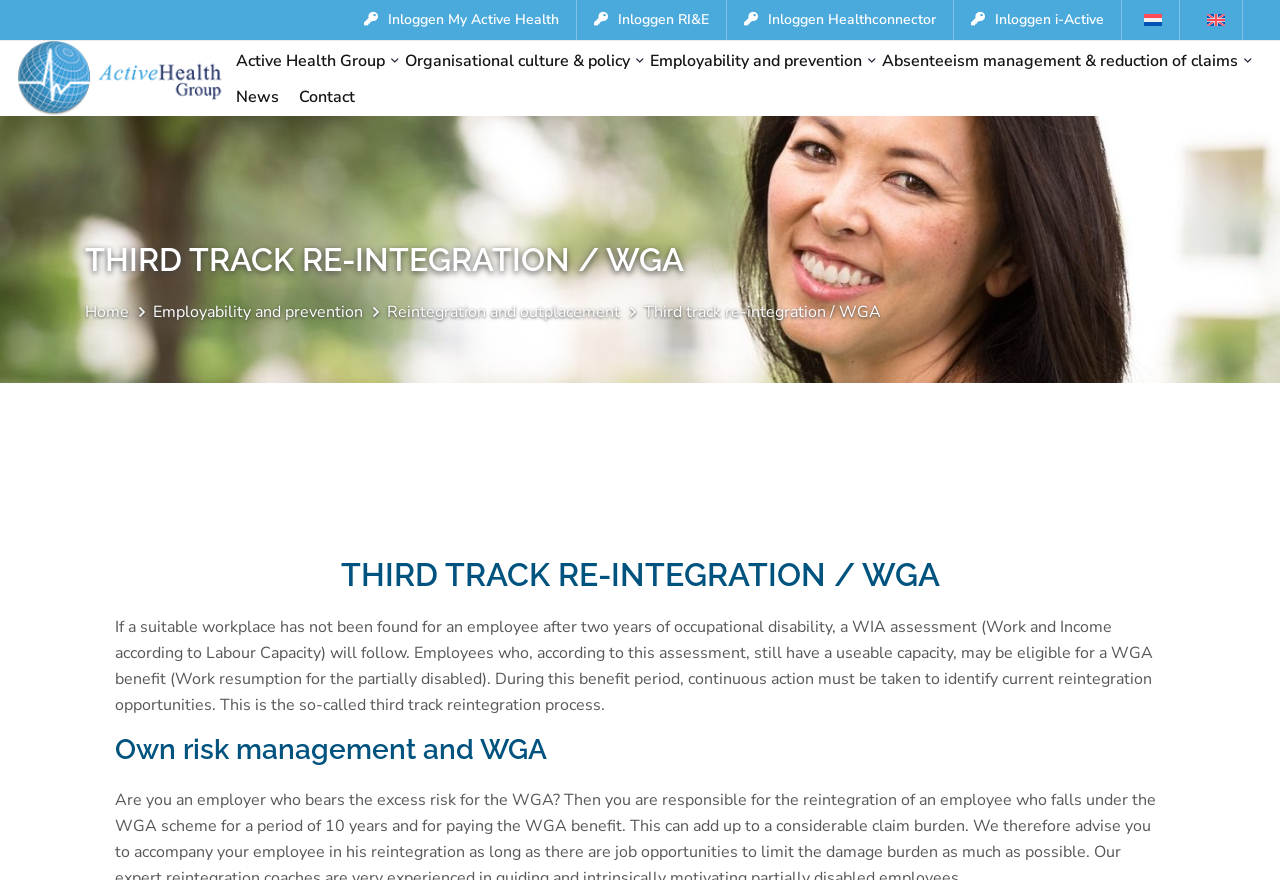How many sections are there in the webpage?
Please answer the question with as much detail and depth as you can.

I determined the number of sections in the webpage by looking at the headings 'THIRD TRACK RE-INTEGRATION / WGA', 'Own risk management and WGA', and the paragraph of text in between. There appear to be three sections in total.